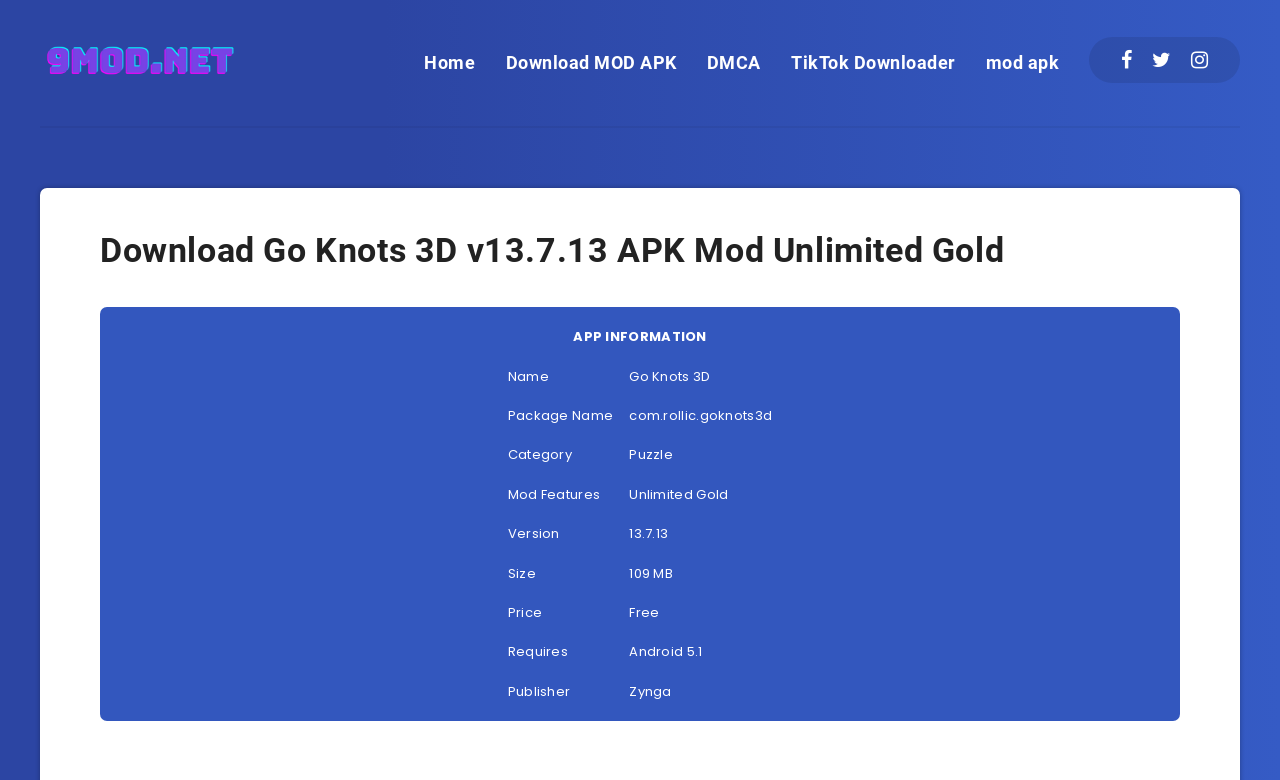Identify the bounding box coordinates of the region that should be clicked to execute the following instruction: "Visit the Home page".

[0.331, 0.064, 0.371, 0.098]